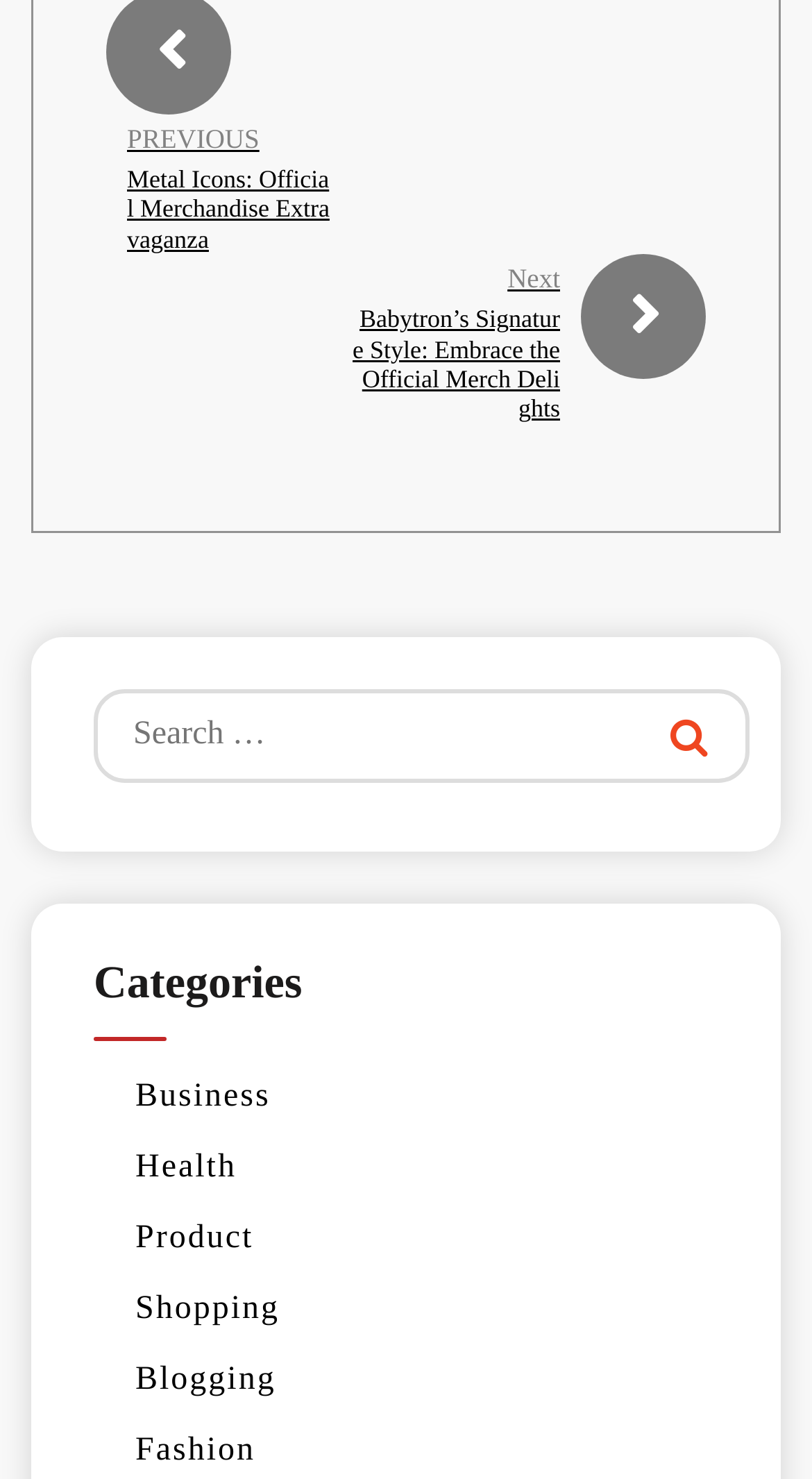Please identify the bounding box coordinates of the element I should click to complete this instruction: 'Click on the link to BlueGrass'. The coordinates should be given as four float numbers between 0 and 1, like this: [left, top, right, bottom].

None